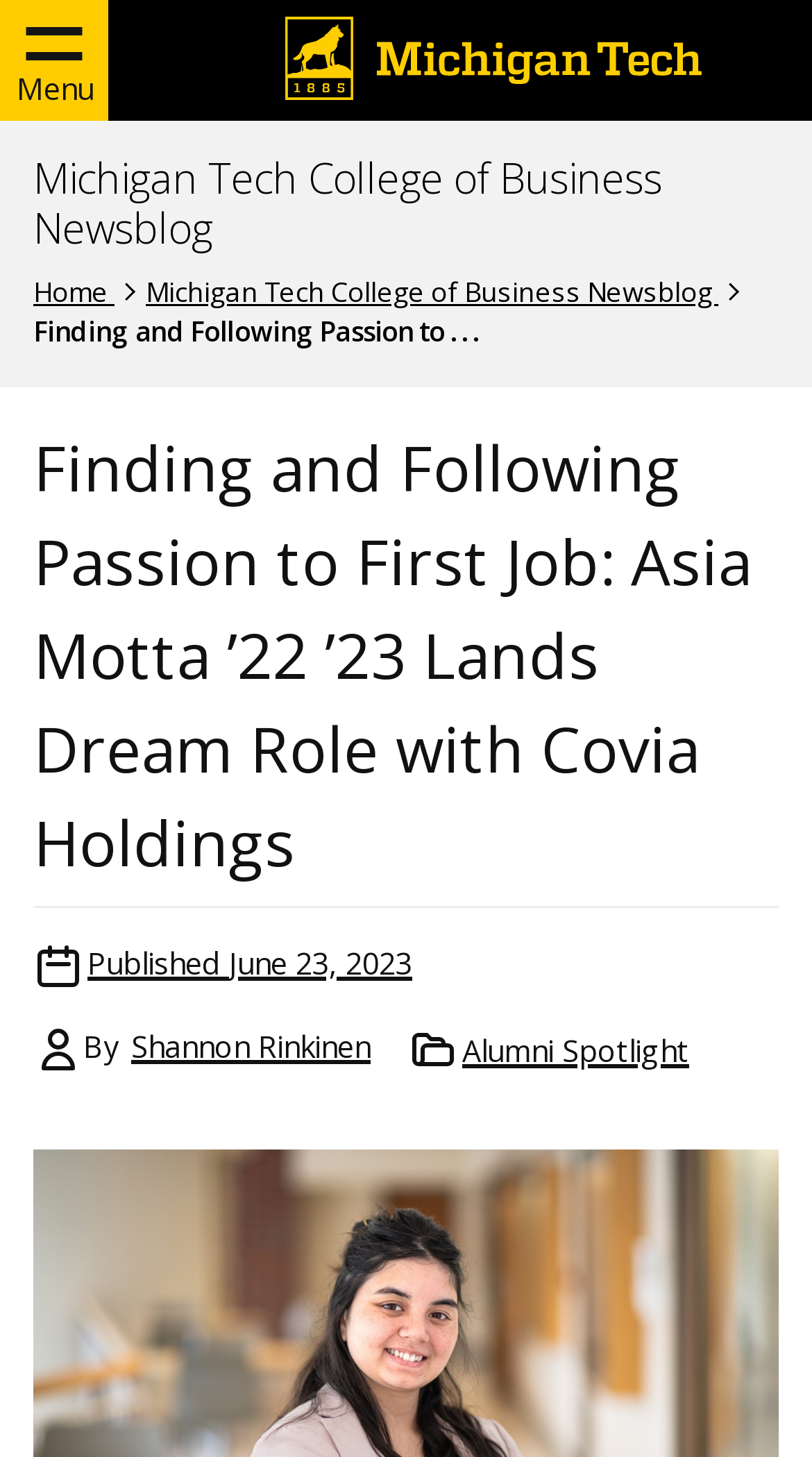What is the role of Asia Motta?
Answer the question with a single word or phrase, referring to the image.

Dream Role with Covia Holdings